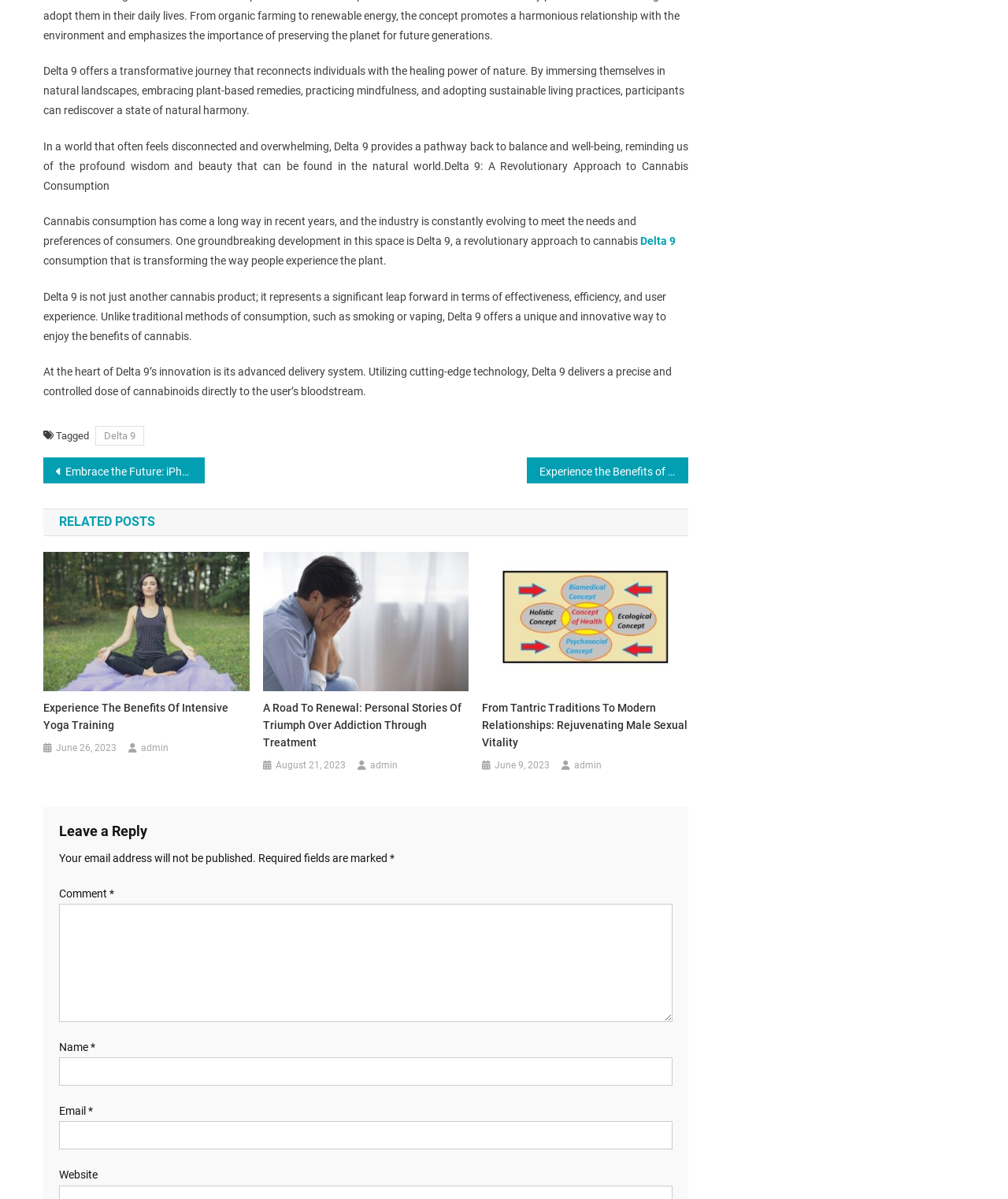Specify the bounding box coordinates of the element's area that should be clicked to execute the given instruction: "Read the post 'Experience the Benefits of Intensive Yoga Training'". The coordinates should be four float numbers between 0 and 1, i.e., [left, top, right, bottom].

[0.043, 0.512, 0.248, 0.523]